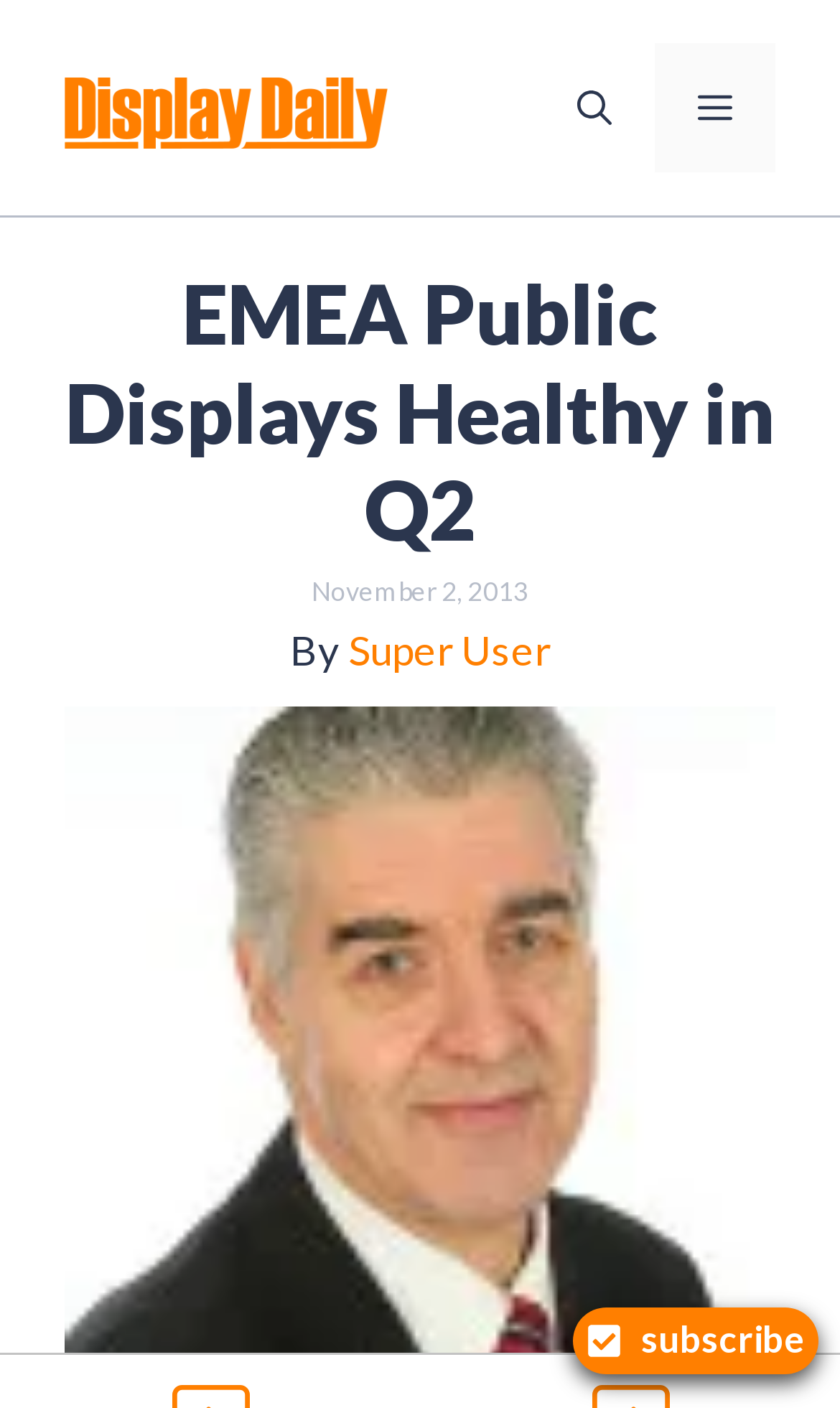Give a comprehensive overview of the webpage, including key elements.

The webpage is about a market research report on public displays in Europe. At the top, there is a banner with the site's name, "Display Daily", accompanied by an image of the same name. To the right of the banner, there is a navigation section with a "Mobile Toggle" button and a link to open a search bar. 

Below the banner, there is a prominent heading that reads "EMEA Public Displays Healthy in Q2". This heading is followed by a timestamp, "November 2, 2013", and the author's name, "Super User". 

On the right side of the page, near the bottom, there is a call-to-action button to "Subscribe". The main content of the page is a report that summarizes the market research findings, stating that the public display market in Europe was up 21.6% annually but flat compared to the previous quarter.